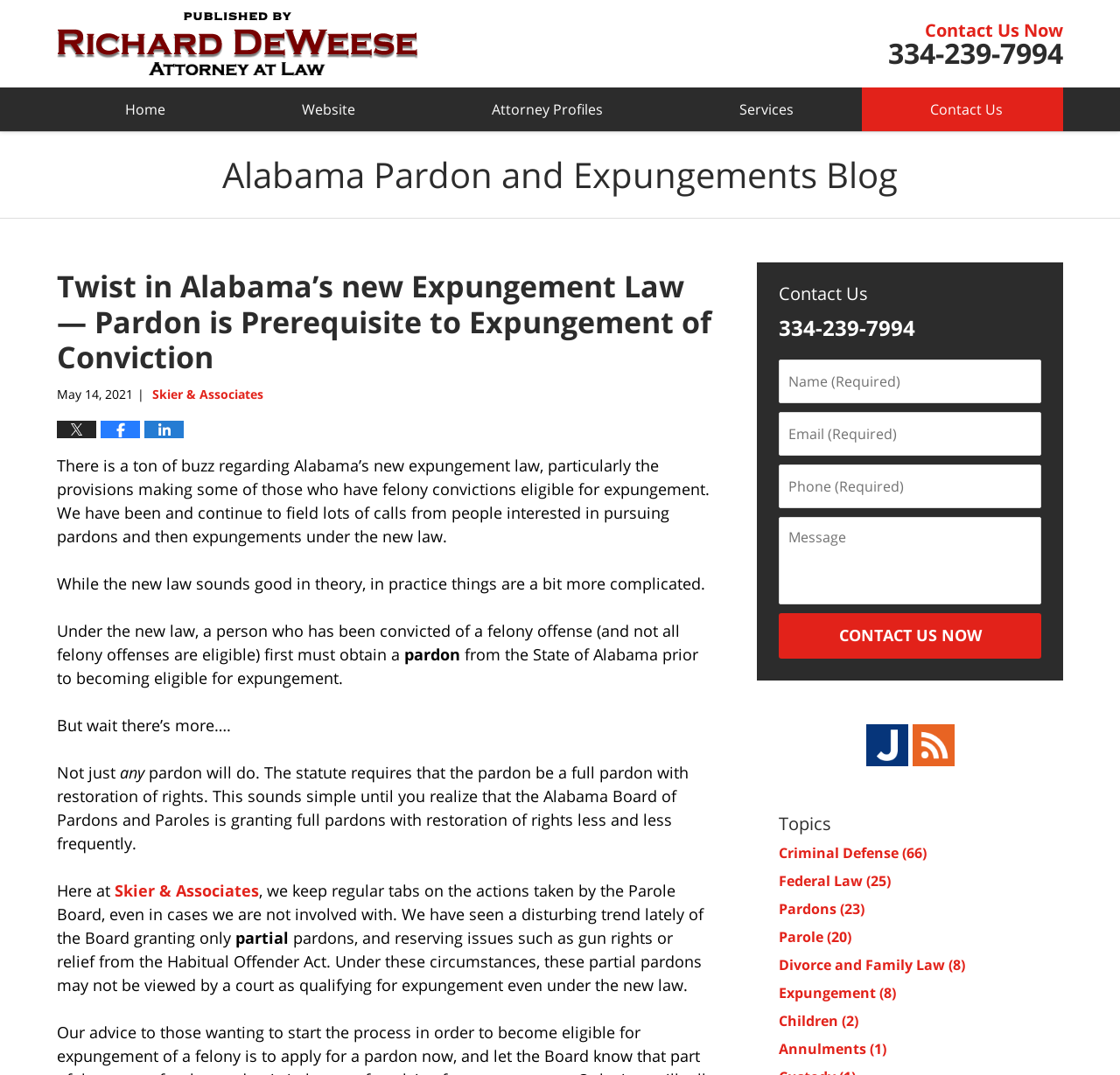Respond with a single word or phrase to the following question:
What is the name of the law firm?

Skier & Associates